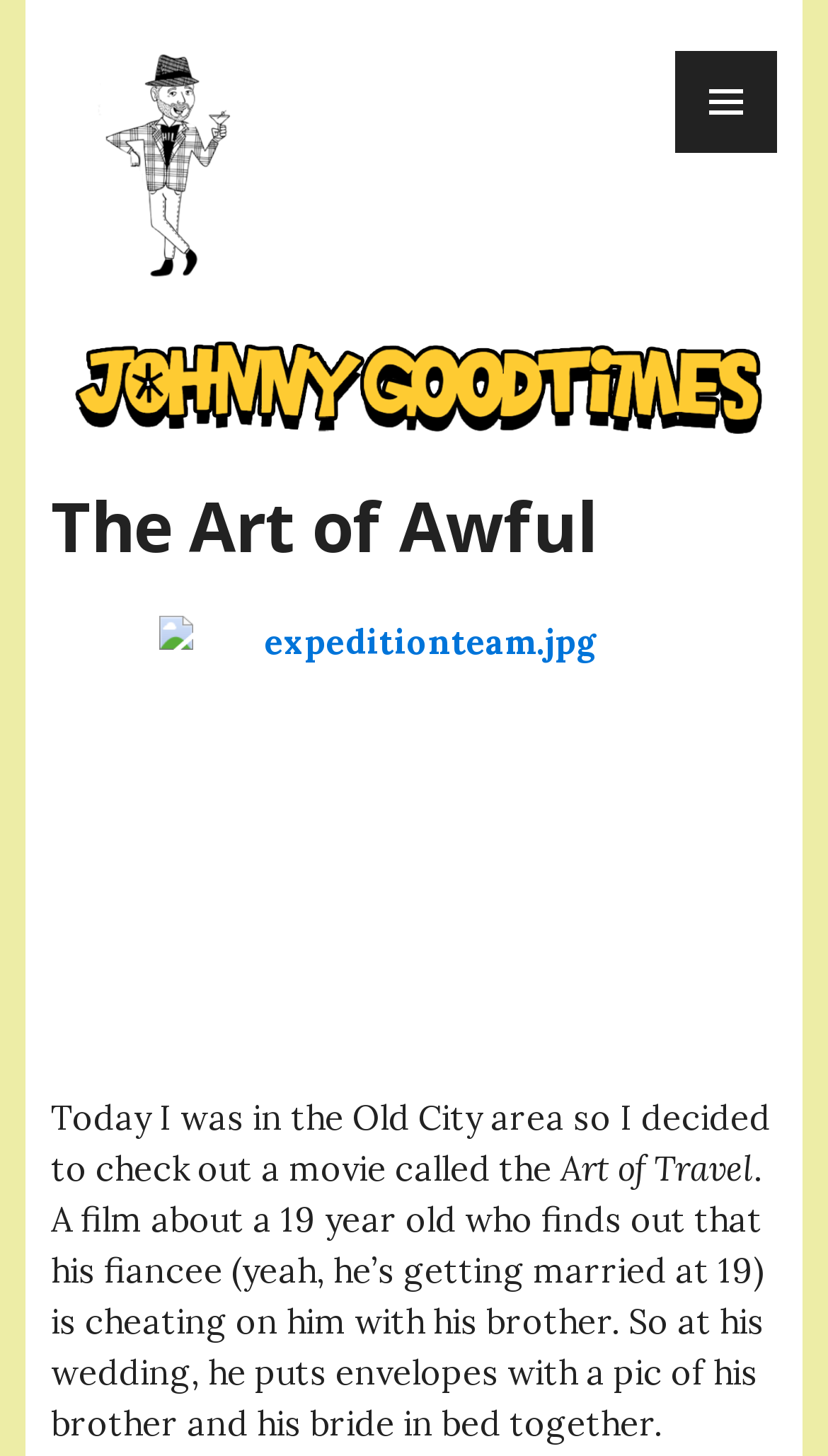Answer the question with a single word or phrase: 
What is the name of the author?

Johnny Goodtimes